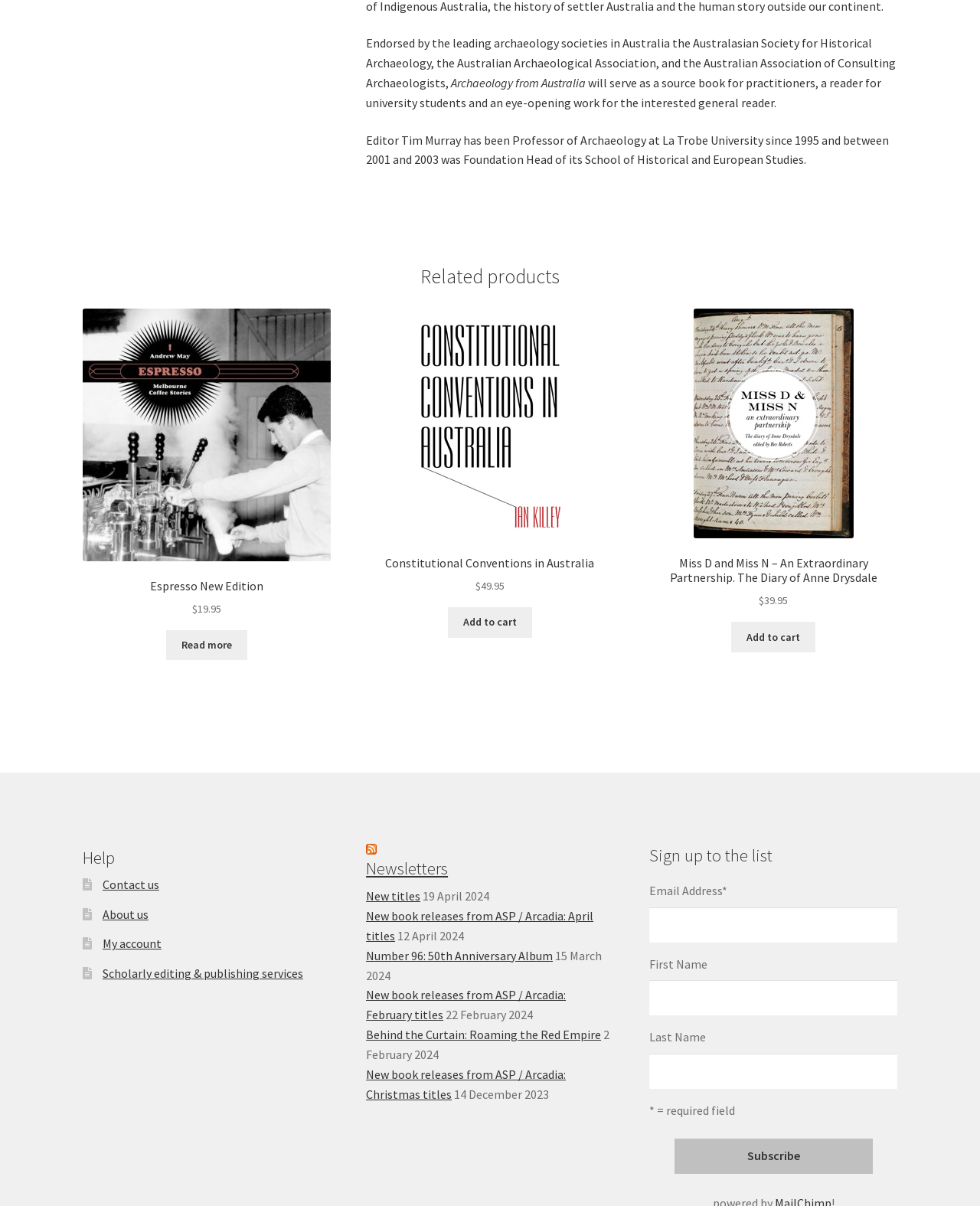Could you determine the bounding box coordinates of the clickable element to complete the instruction: "Contact us"? Provide the coordinates as four float numbers between 0 and 1, i.e., [left, top, right, bottom].

[0.105, 0.727, 0.162, 0.74]